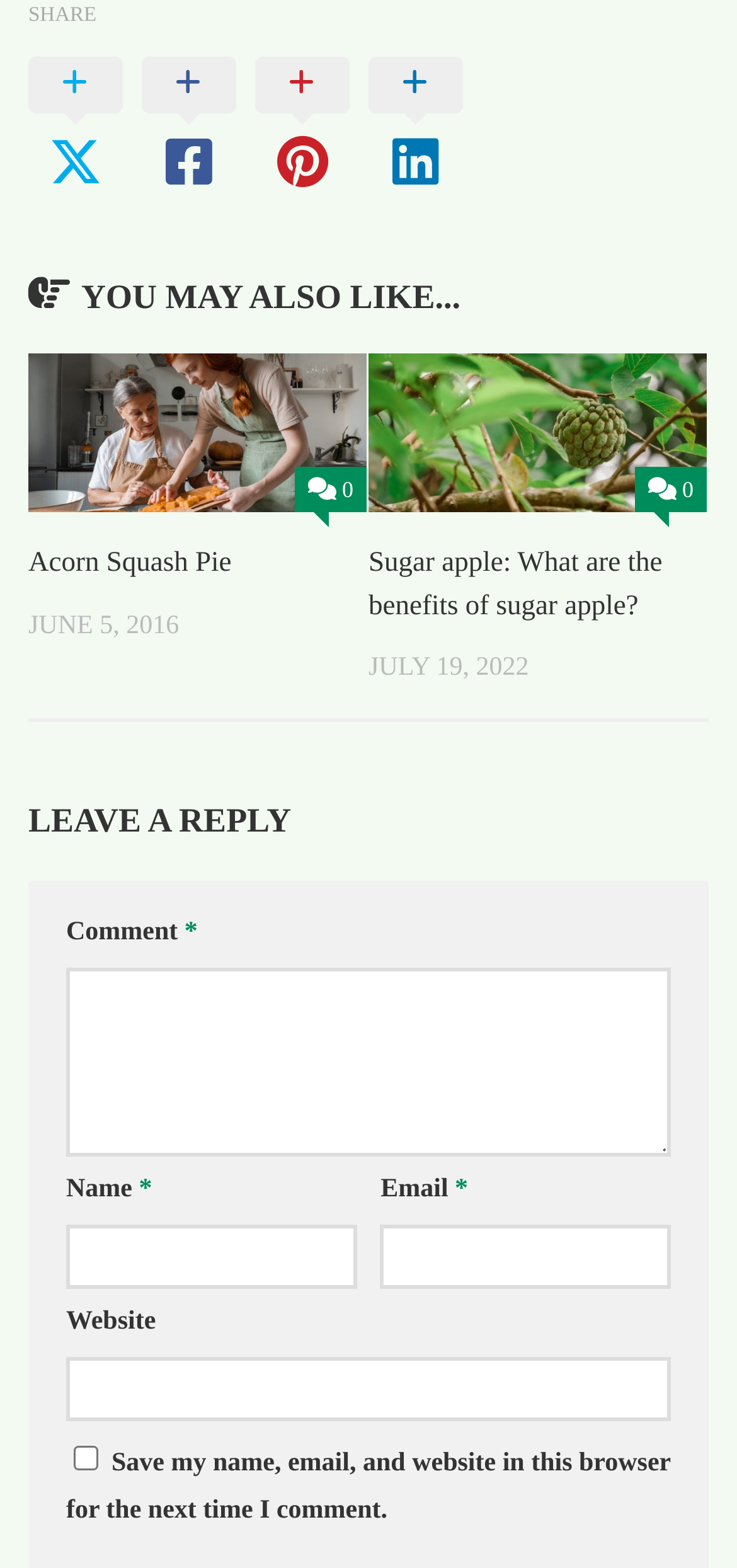Using the provided element description: "December 2018", determine the bounding box coordinates of the corresponding UI element in the screenshot.

None